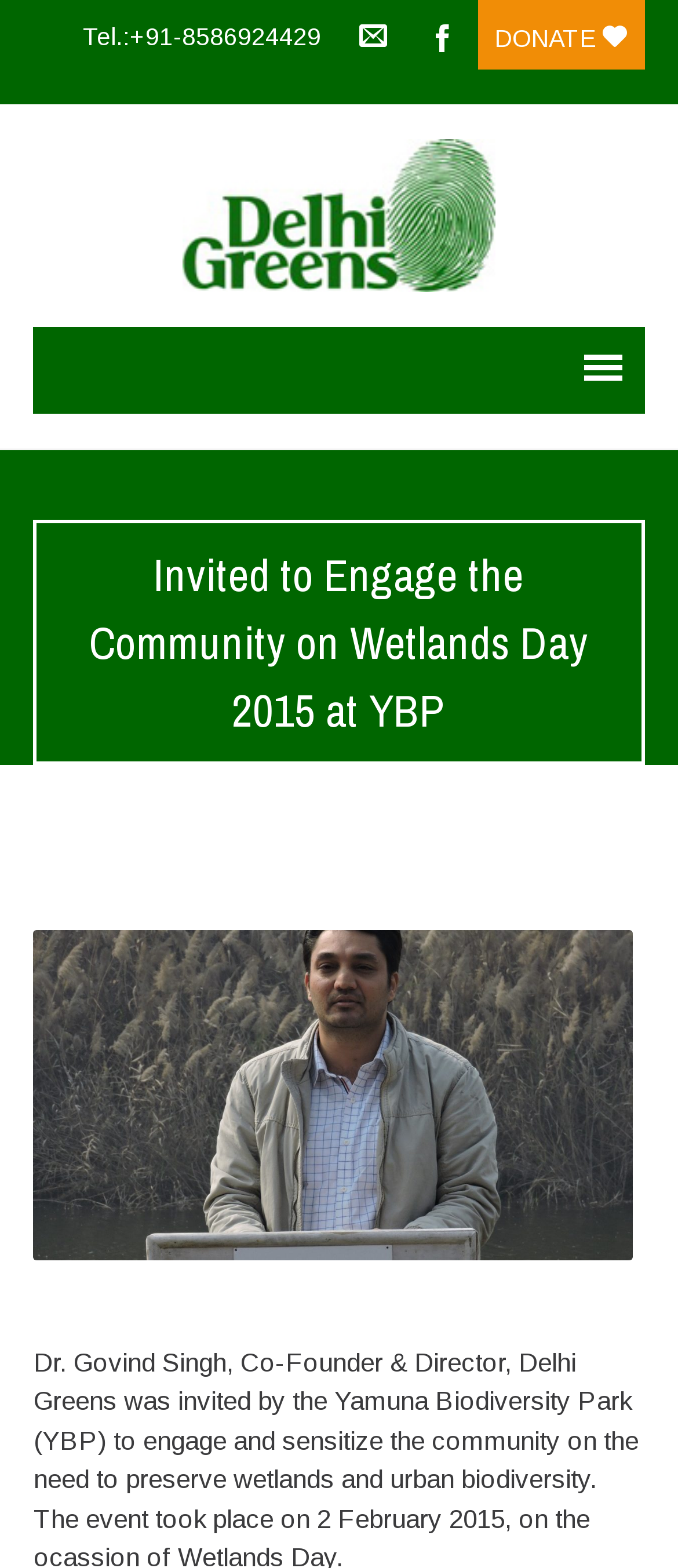What is the organization's name?
Please describe in detail the information shown in the image to answer the question.

I found the organization's name by looking at the top section of the webpage, where there is a heading that says 'Delhi Greens -'. This suggests that the organization's name is Delhi Greens.